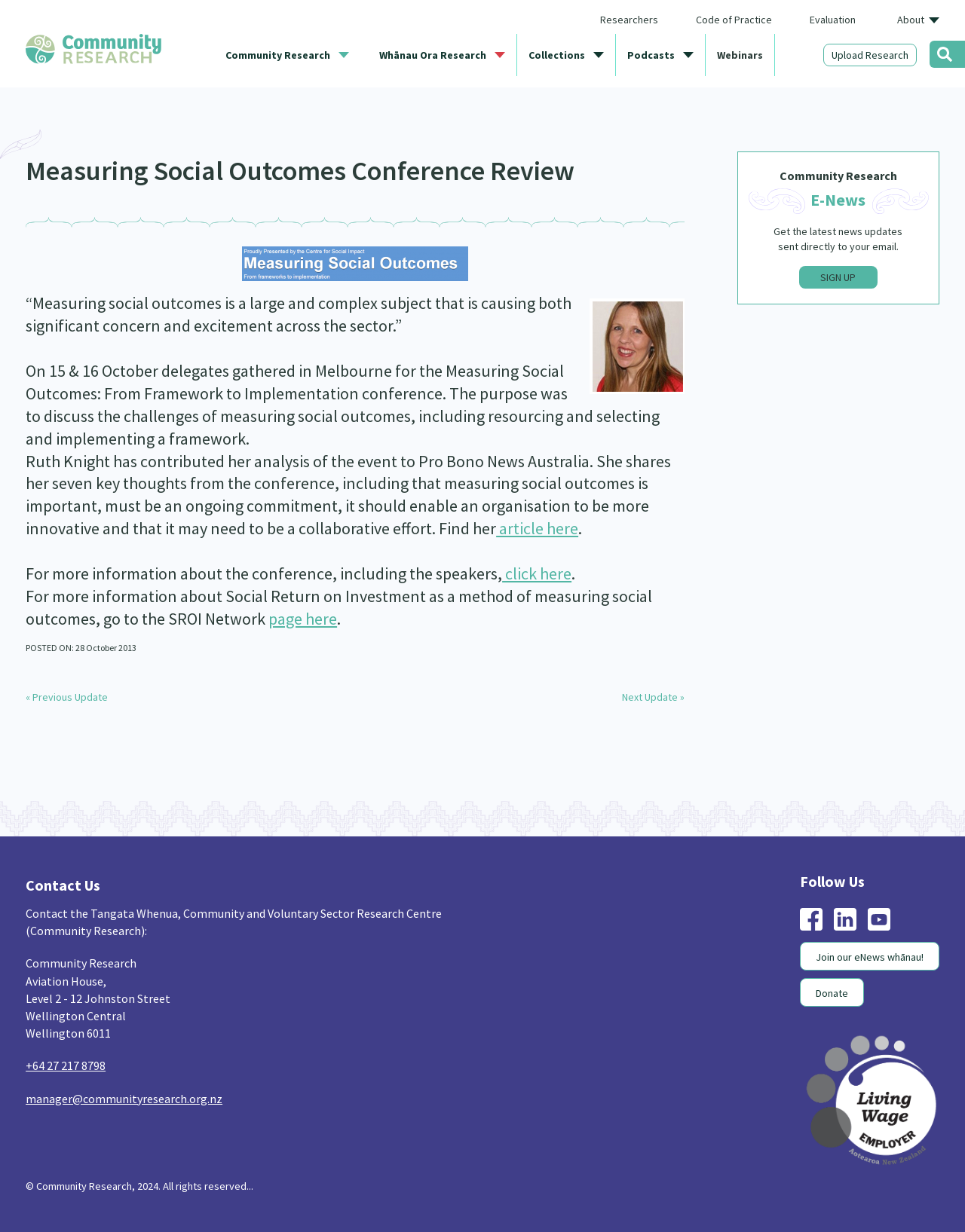Describe the webpage meticulously, covering all significant aspects.

The webpage is about the Measuring Social Outcomes Conference Review, which took place on October 15 and 16 in Melbourne. At the top of the page, there are several links to different sections, including "Researchers", "Code of Practice", "Evaluation", and "About". Below these links, there is a logo image on the left and a series of links to various research collections, including "Community Research", "Whānau Ora Research", and "Collections".

The main content of the page is divided into two sections. The first section is about the conference review, which includes a heading, a separator line, and several paragraphs of text. The text describes the conference, including its purpose and the challenges of measuring social outcomes. There are also two images, one of which is a figure related to measuring social outcomes, and the other is a photo of Ruth Knight, who contributed an analysis of the event to Pro Bono News Australia. The text also includes links to Ruth Knight's article and more information about the conference.

The second section of the main content is about community research, which includes a heading and several links to different categories, such as "Advocacy", "Arts and Culture", and "Economics". There are also links to specific research collections, including "Black Lives Matter" and "Housing For All".

At the bottom of the page, there are links to "All Podcasts" and "All Collections", as well as a section with links to previous and next updates.